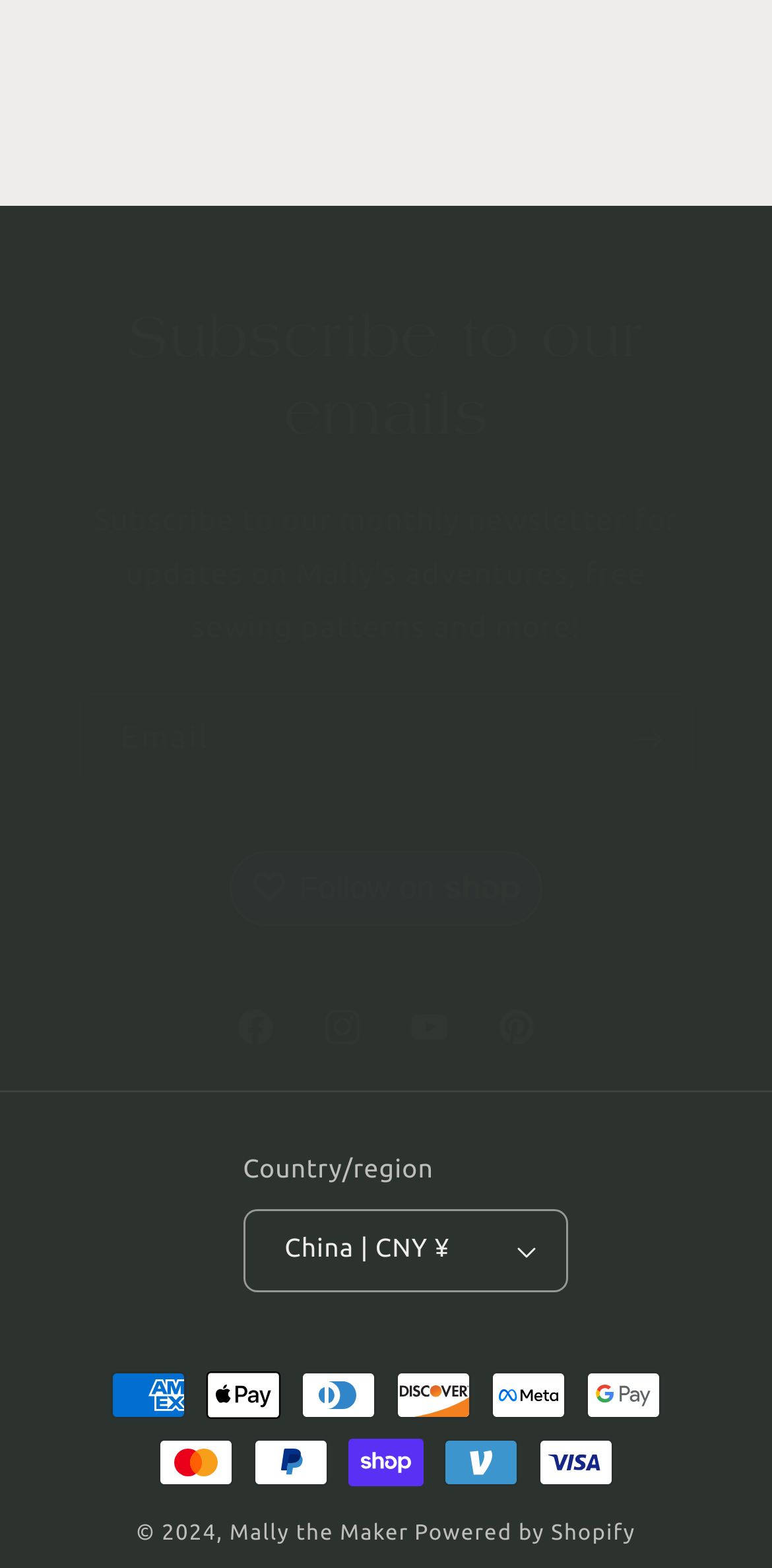Find the bounding box coordinates for the element that must be clicked to complete the instruction: "Follow on Shop". The coordinates should be four float numbers between 0 and 1, indicated as [left, top, right, bottom].

[0.297, 0.542, 0.703, 0.589]